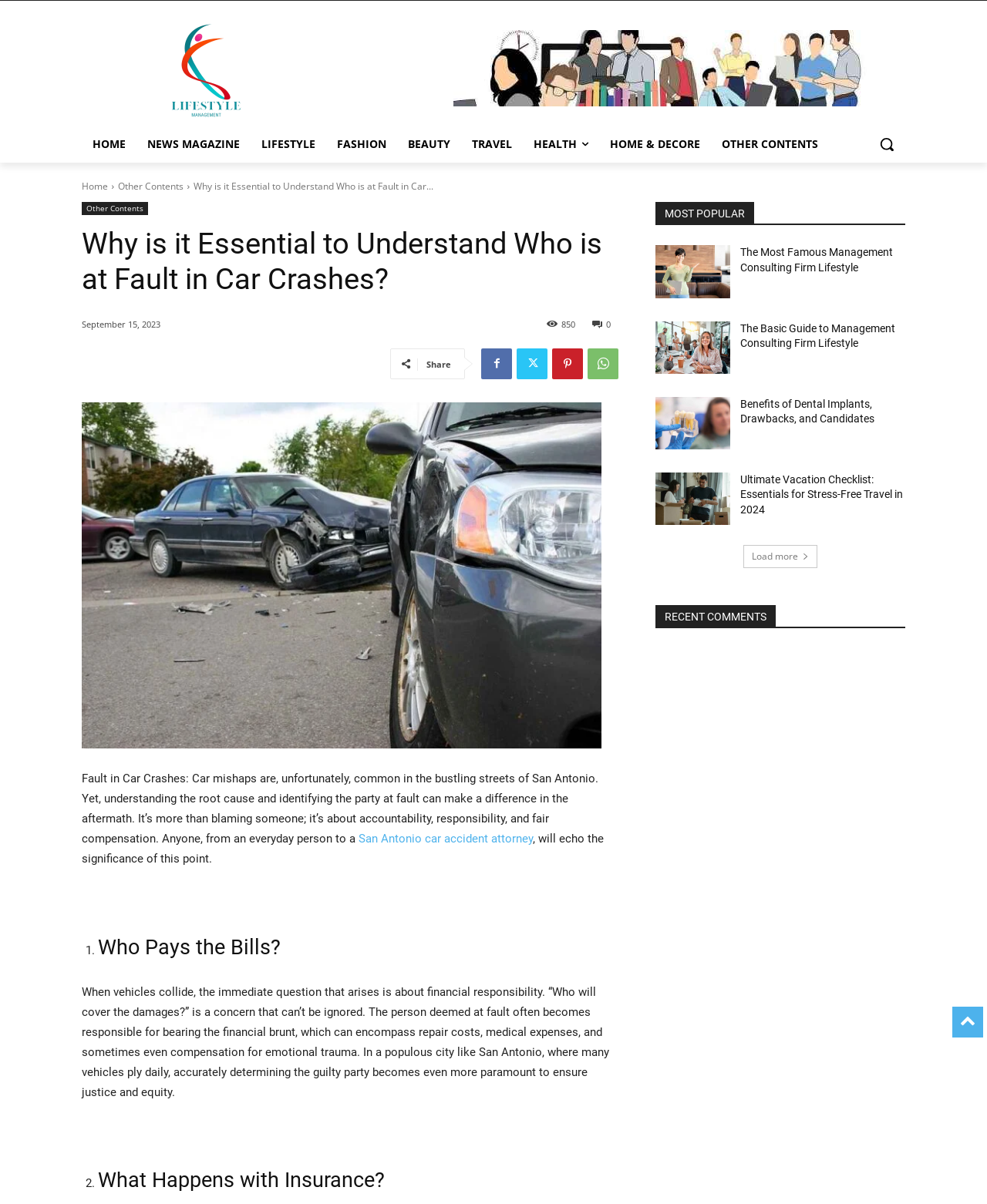Generate a comprehensive description of the contents of the webpage.

This webpage appears to be a blog or news article page, with a focus on lifestyle management and car crashes. At the top, there is a navigation menu with links to various categories such as "HOME", "NEWS MAGAZINE", "LIFESTYLE", "FASHION", "BEAUTY", "TRAVEL", and "HEALTH". Below the navigation menu, there is a search button and a "Lifestyle Management" banner.

The main content of the page is an article titled "Why is it Essential to Understand Who is at Fault in Car Crashes?" which is divided into several sections. The article begins with a brief introduction, followed by a section titled "Who Pays the Bills?" which discusses the financial implications of car crashes. The next section is titled "What Happens with Insurance?" which likely explores the role of insurance in car crash cases.

To the right of the article, there is a sidebar with a heading "MOST POPULAR" which lists several popular articles, including "The Most Famous Management Consulting Firm Lifestyle", "The Basic Guide to Management Consulting Firm Lifestyle", "Benefits of Dental Implants, Drawbacks, and Candidates", and "Ultimate Vacation Checklist: Essentials for Stress-Free Travel in 2024". Each of these articles has a link to read more.

At the bottom of the page, there is a "Load more" button, suggesting that there are more articles or content available. Additionally, there is a "RECENT COMMENTS" section, although no comments are visible in the provided accessibility tree.

Throughout the page, there are several images, including a "Lifestyle Management" image, a "Car Crashes" image, and several icons for social media sharing. The overall layout of the page is clean and easy to navigate, with clear headings and concise text.